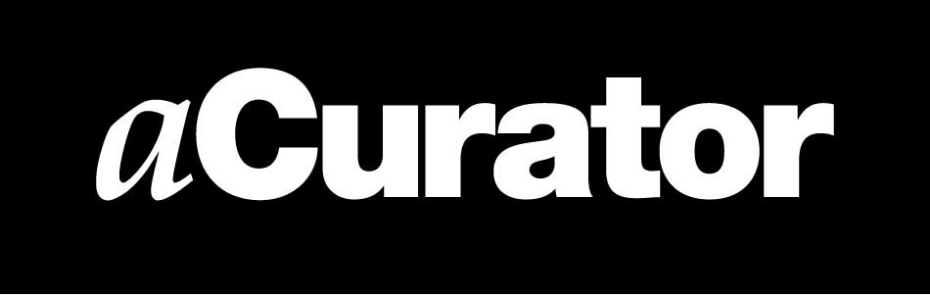What is the nature of the magazine?
Please provide a single word or phrase as your answer based on the image.

modern and sophisticated